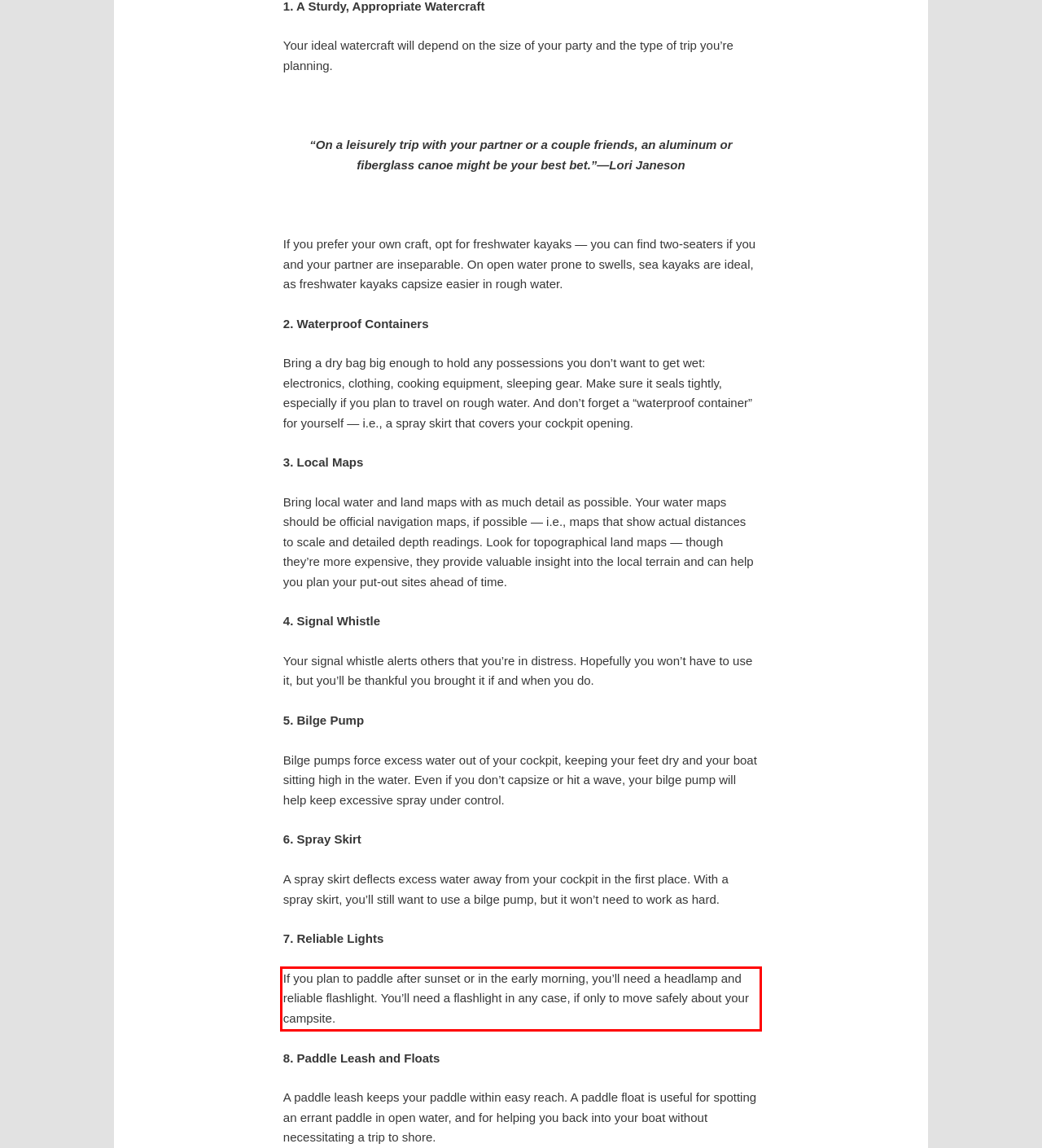Using the provided screenshot, read and generate the text content within the red-bordered area.

If you plan to paddle after sunset or in the early morning, you’ll need a headlamp and reliable flashlight. You’ll need a flashlight in any case, if only to move safely about your campsite.